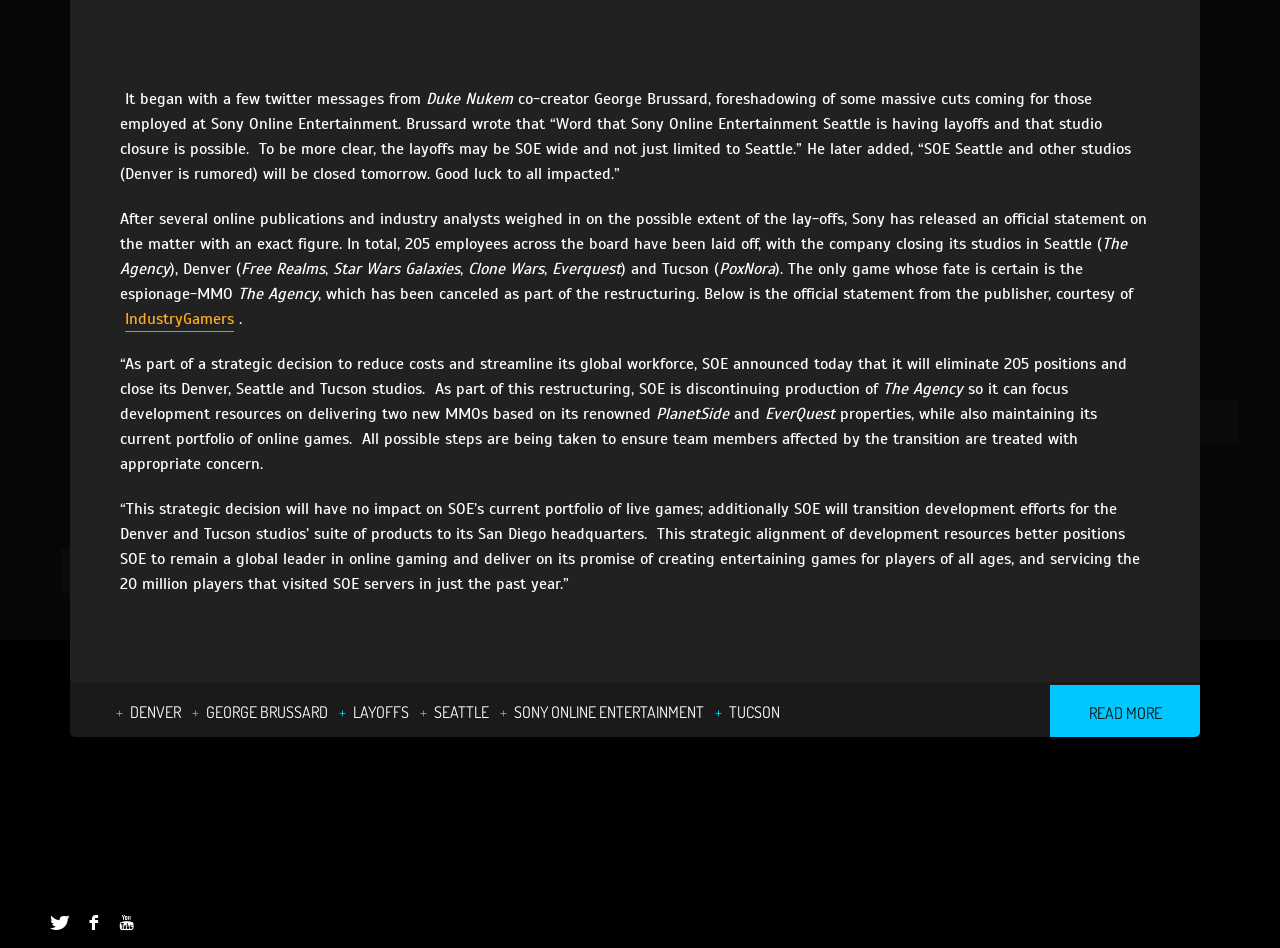Using the given element description, provide the bounding box coordinates (top-left x, top-left y, bottom-right x, bottom-right y) for the corresponding UI element in the screenshot: tucson

[0.562, 0.735, 0.617, 0.767]